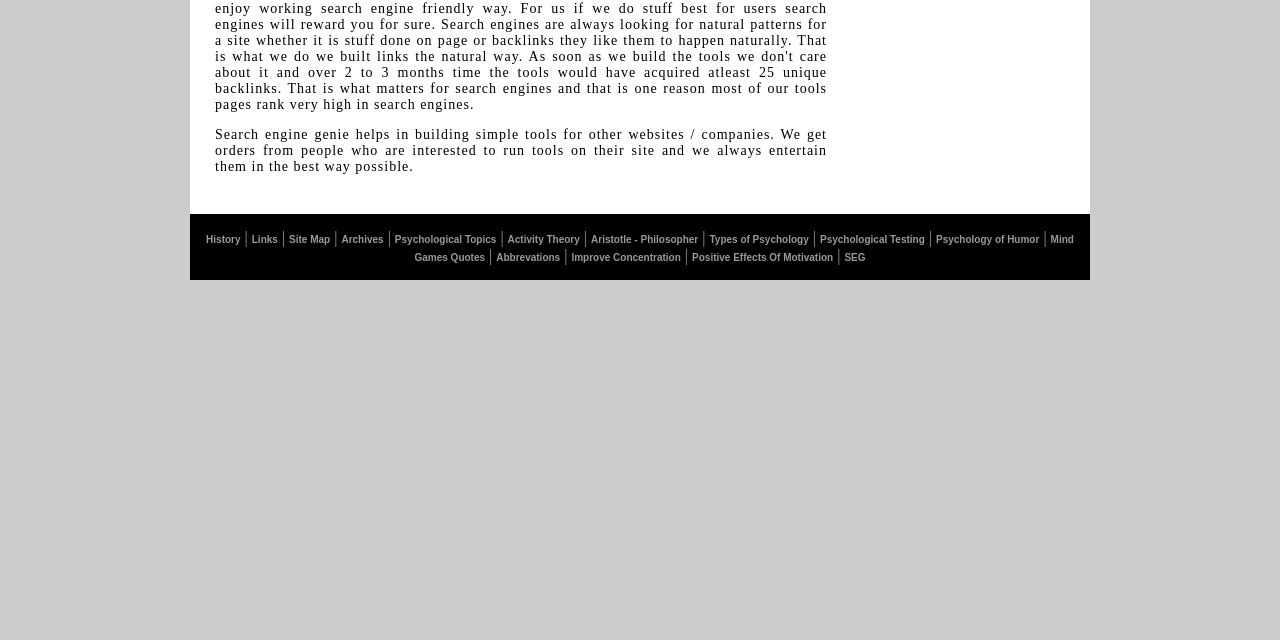Please specify the bounding box coordinates in the format (top-left x, top-left y, bottom-right x, bottom-right y), with values ranging from 0 to 1. Identify the bounding box for the UI component described as follows: Archives

[0.267, 0.365, 0.3, 0.382]